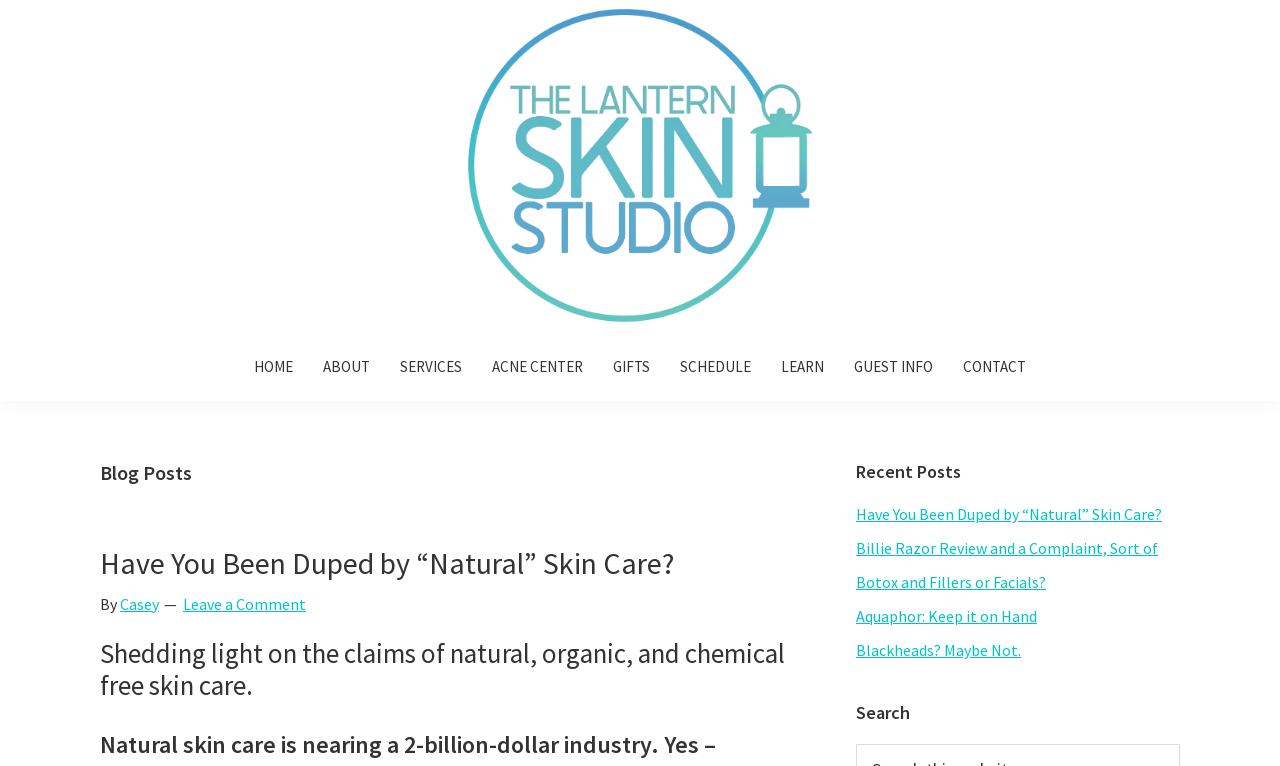Using a single word or phrase, answer the following question: 
How many recent posts are listed in the primary sidebar?

5